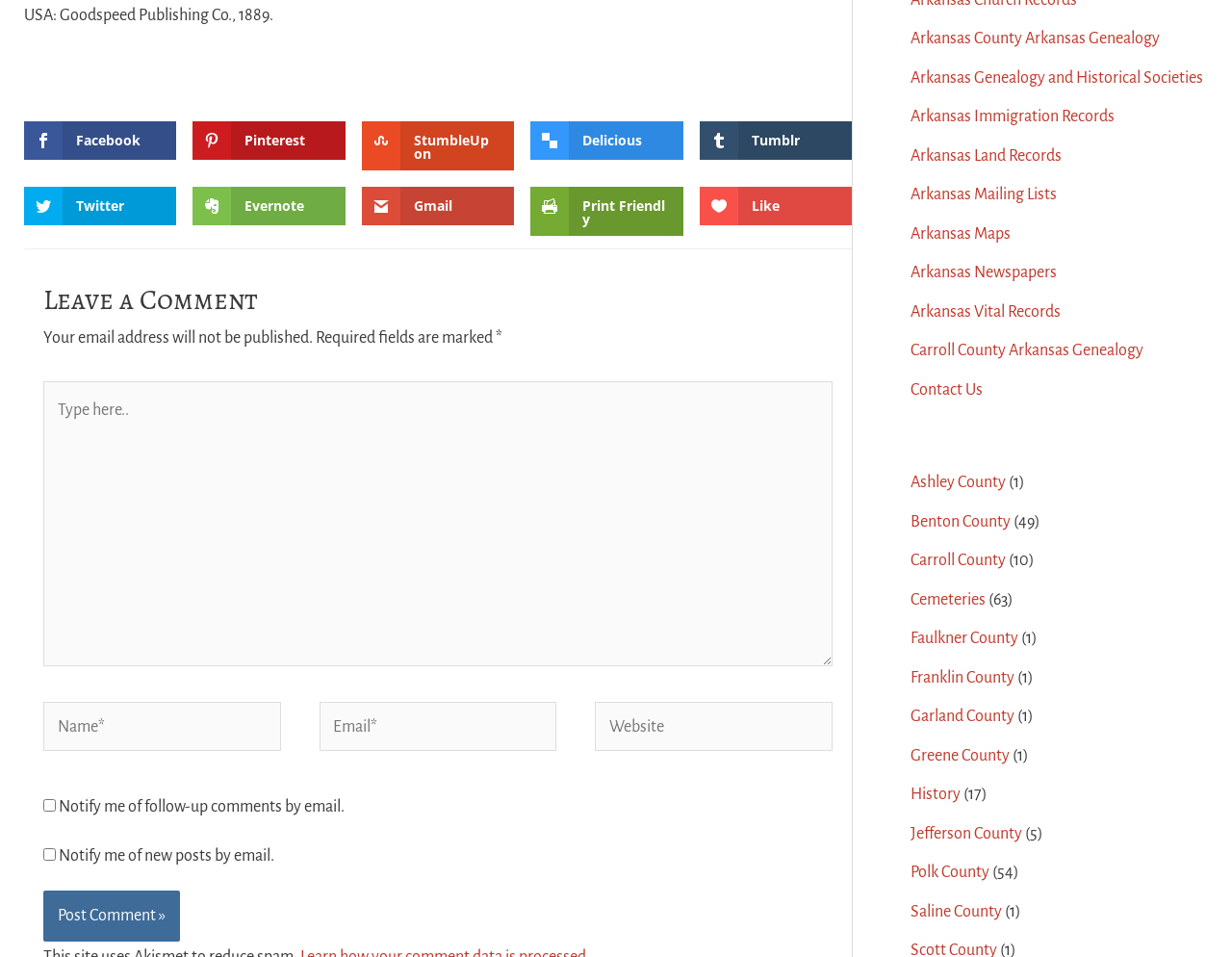Determine the bounding box coordinates for the clickable element to execute this instruction: "Click on Post Comment". Provide the coordinates as four float numbers between 0 and 1, i.e., [left, top, right, bottom].

[0.035, 0.93, 0.146, 0.984]